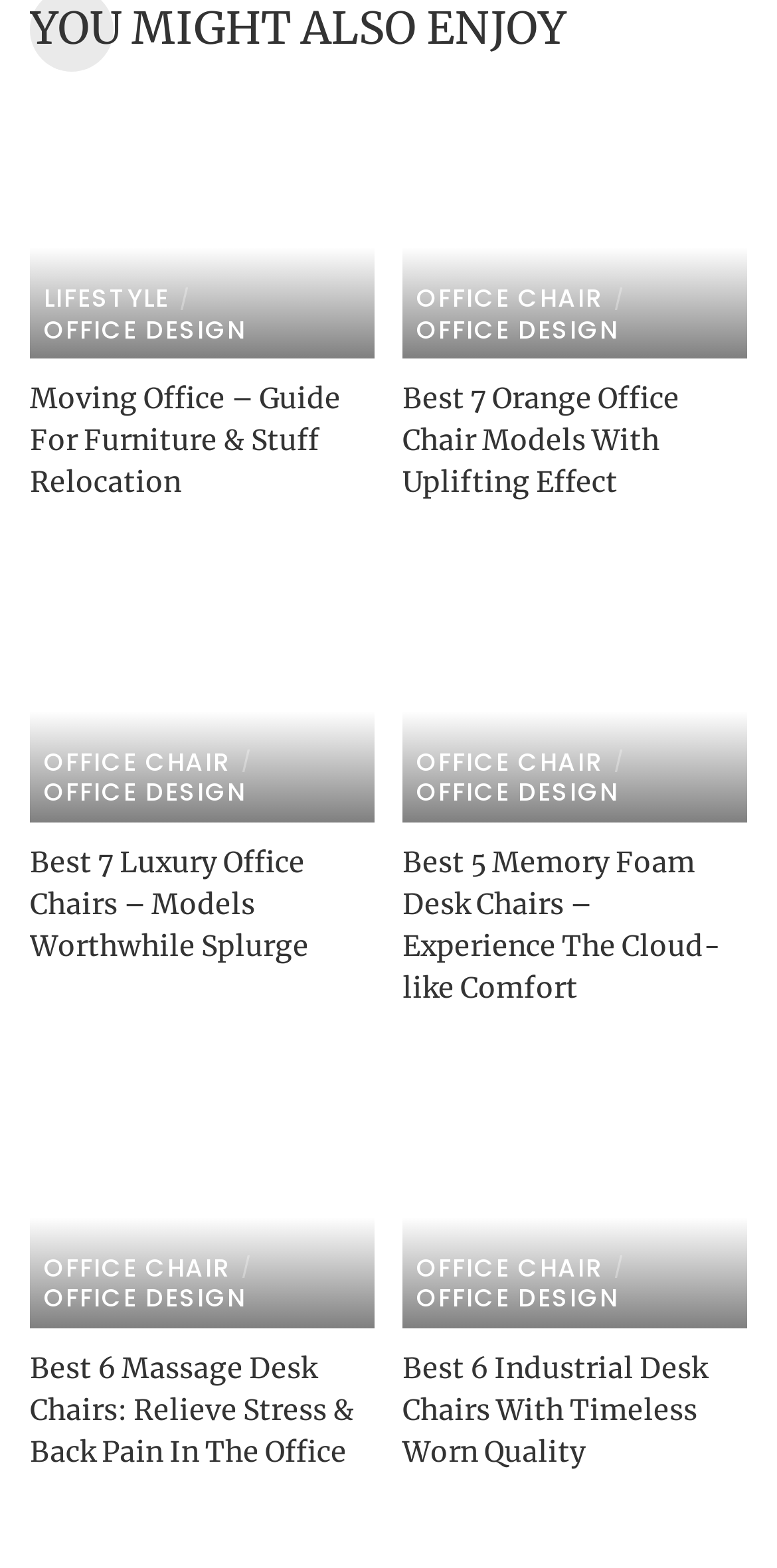Identify the bounding box for the UI element specified in this description: "Office Design". The coordinates must be four float numbers between 0 and 1, formatted as [left, top, right, bottom].

[0.536, 0.821, 0.797, 0.836]